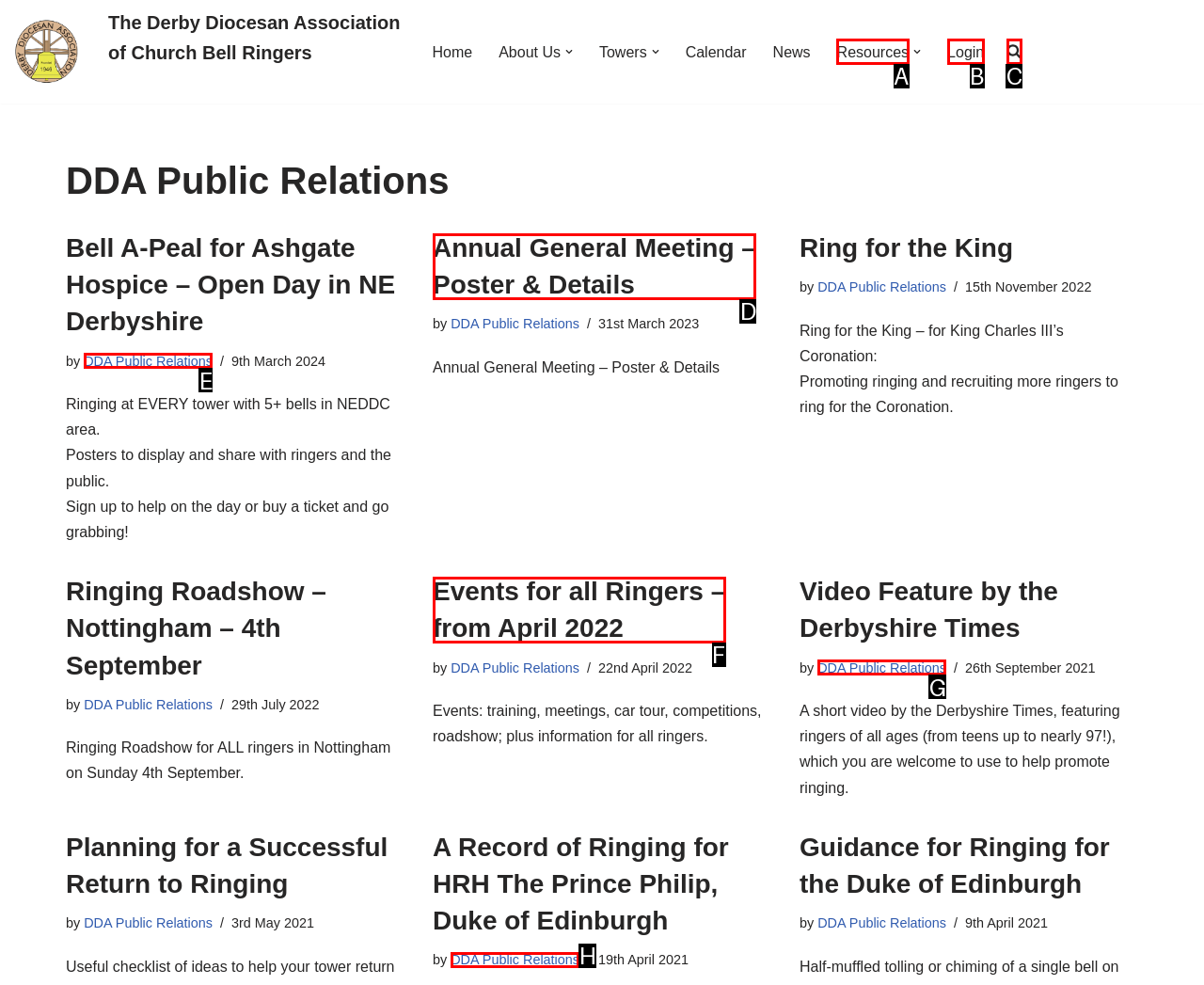Tell me which one HTML element I should click to complete the following task: Search for something Answer with the option's letter from the given choices directly.

C